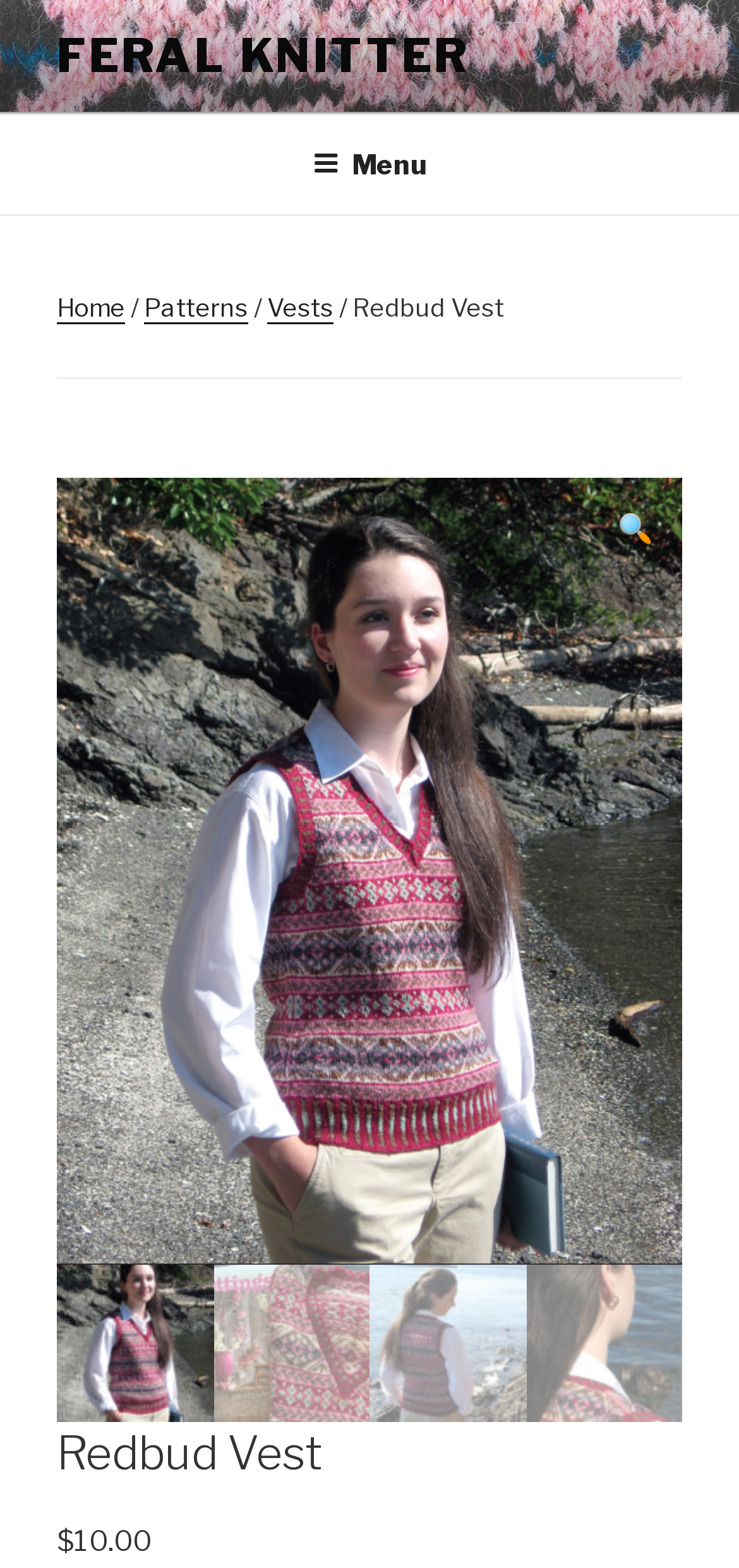Provide a thorough description of this webpage.

The webpage is about the Redbud Vest, a product from Feral Knitter. At the top-left corner, there is a link to skip to the content. Below it, there is a large image of the Feral Knitter logo, spanning the entire width of the page. 

Next to the logo, there is a link to the FERAL KNITTER website. To the right of the logo, there is a top menu navigation bar with a button to expand or collapse it. The menu contains links to Home, Patterns, Vests, and a search icon. 

Below the top menu, there is a large section dedicated to the Redbud Vest product. At the top of this section, there is a heading with the product name, Redbud Vest. 

Below the heading, there are four images arranged horizontally, showcasing the product from different angles. 

At the bottom of the page, there is a price section with a dollar sign and the price, $10.00.